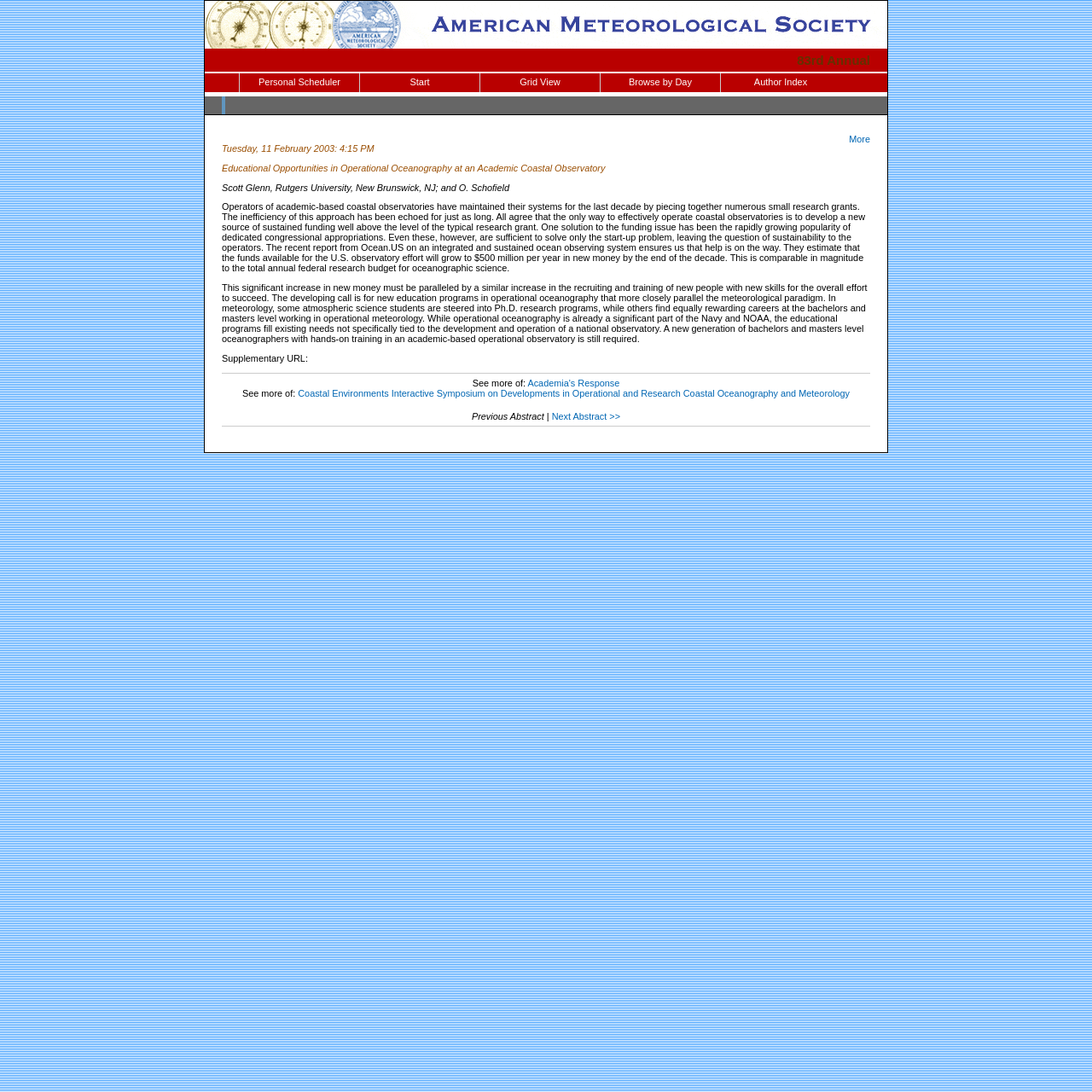Provide a short answer to the following question with just one word or phrase: What is the date of the event?

Tuesday, 11 February 2003